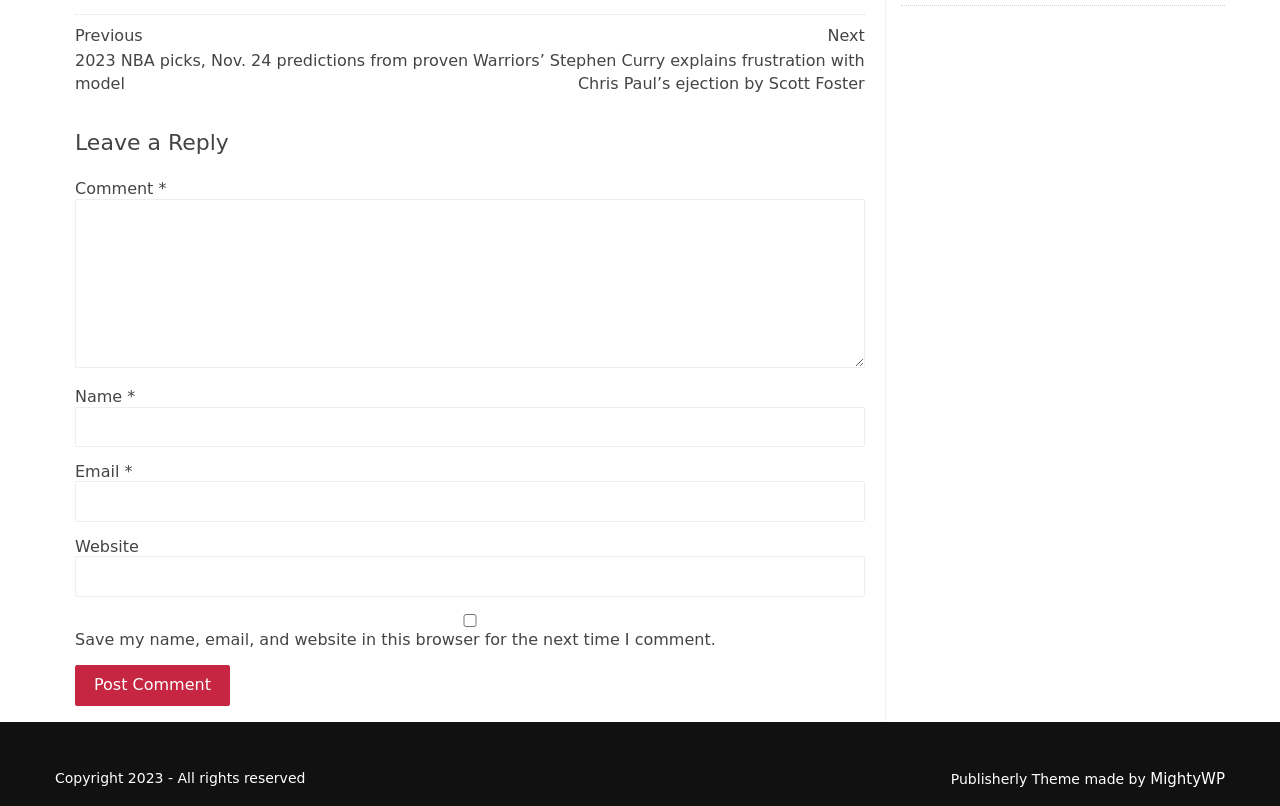Locate the bounding box coordinates of the region to be clicked to comply with the following instruction: "Leave a comment". The coordinates must be four float numbers between 0 and 1, in the form [left, top, right, bottom].

[0.059, 0.161, 0.676, 0.193]